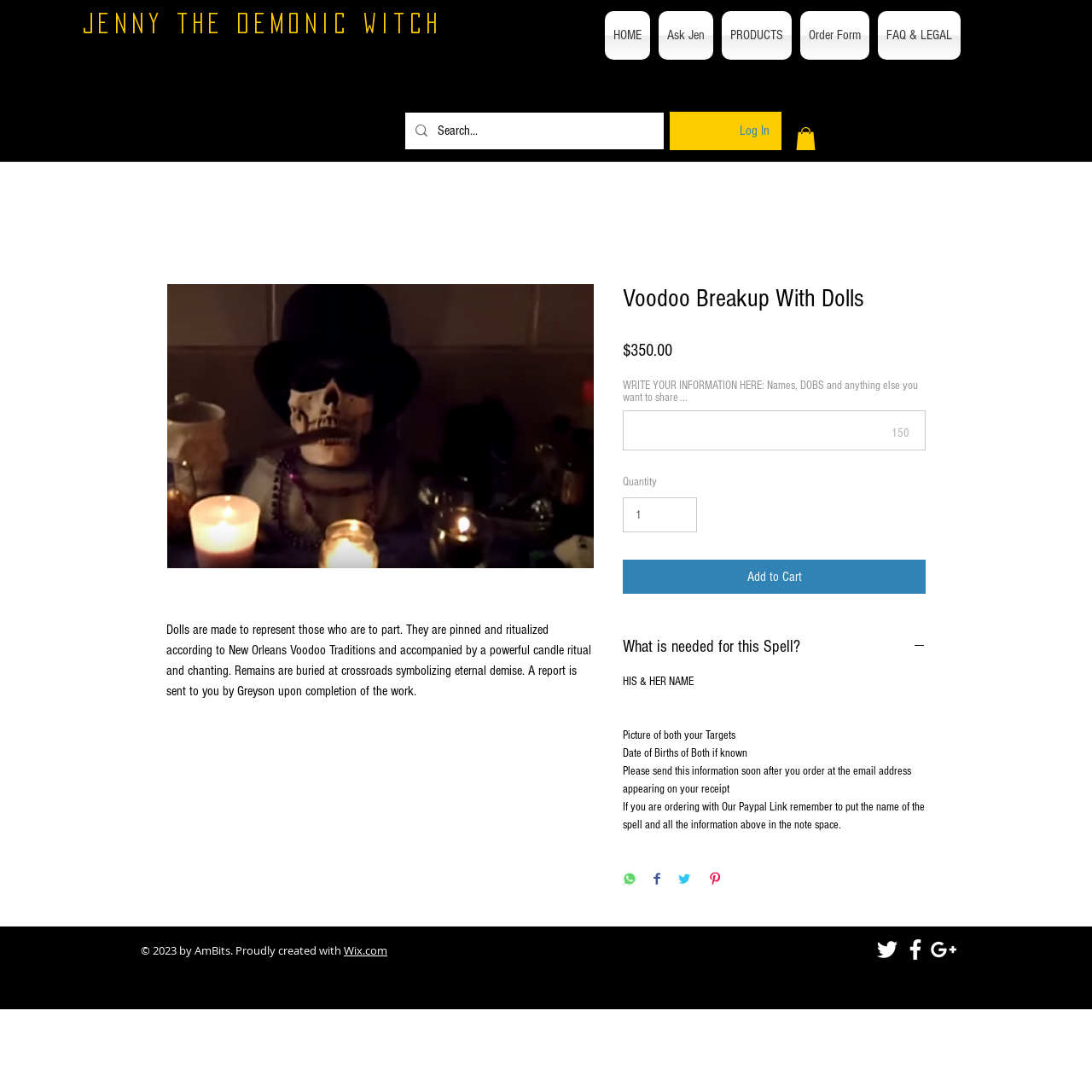What is the name of the demonic witch?
Please answer the question with a detailed and comprehensive explanation.

The name of the demonic witch can be found in the heading element at the top of the webpage, which reads 'Jenny the demonic witch'.